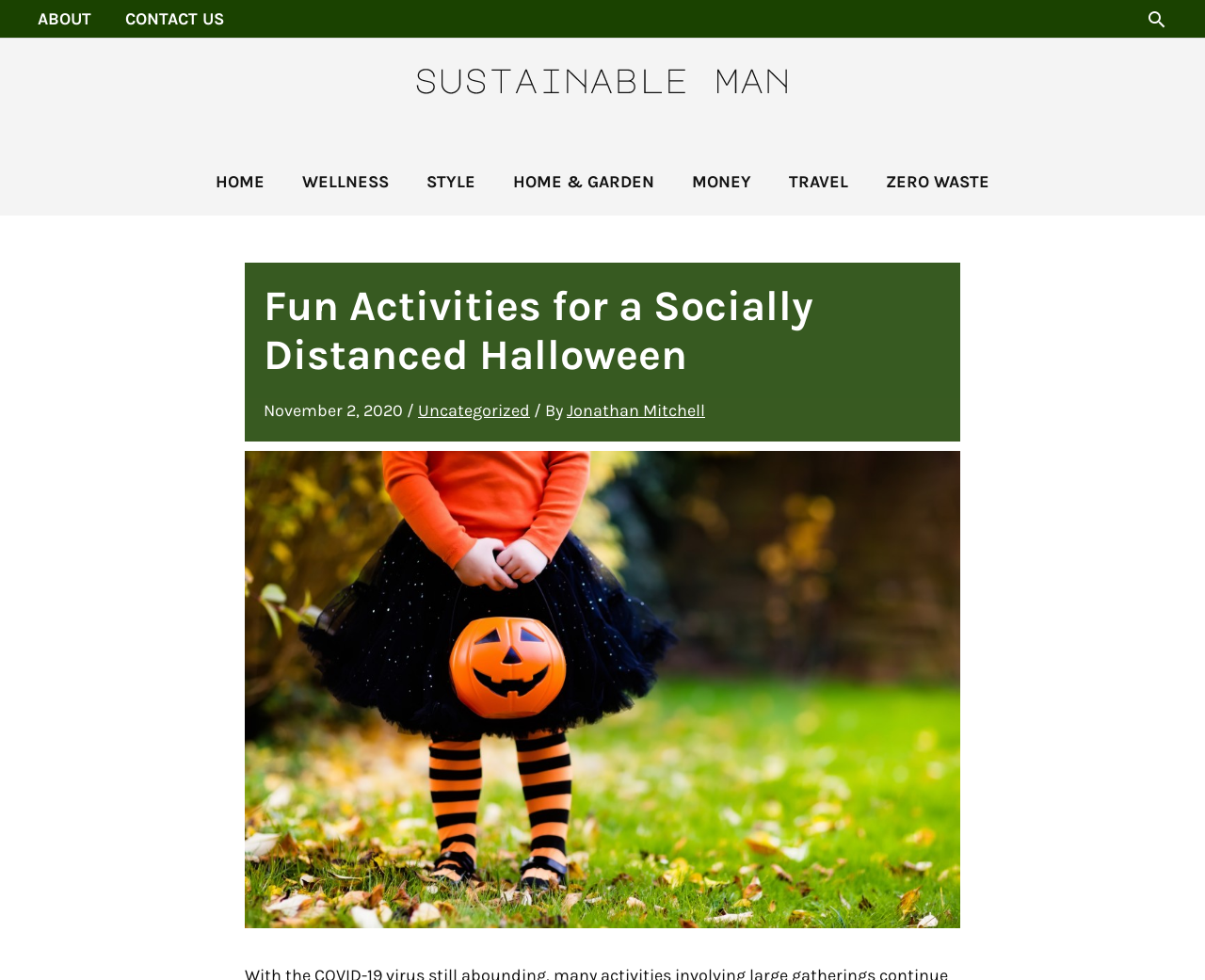Extract the primary heading text from the webpage.

Fun Activities for a Socially Distanced Halloween